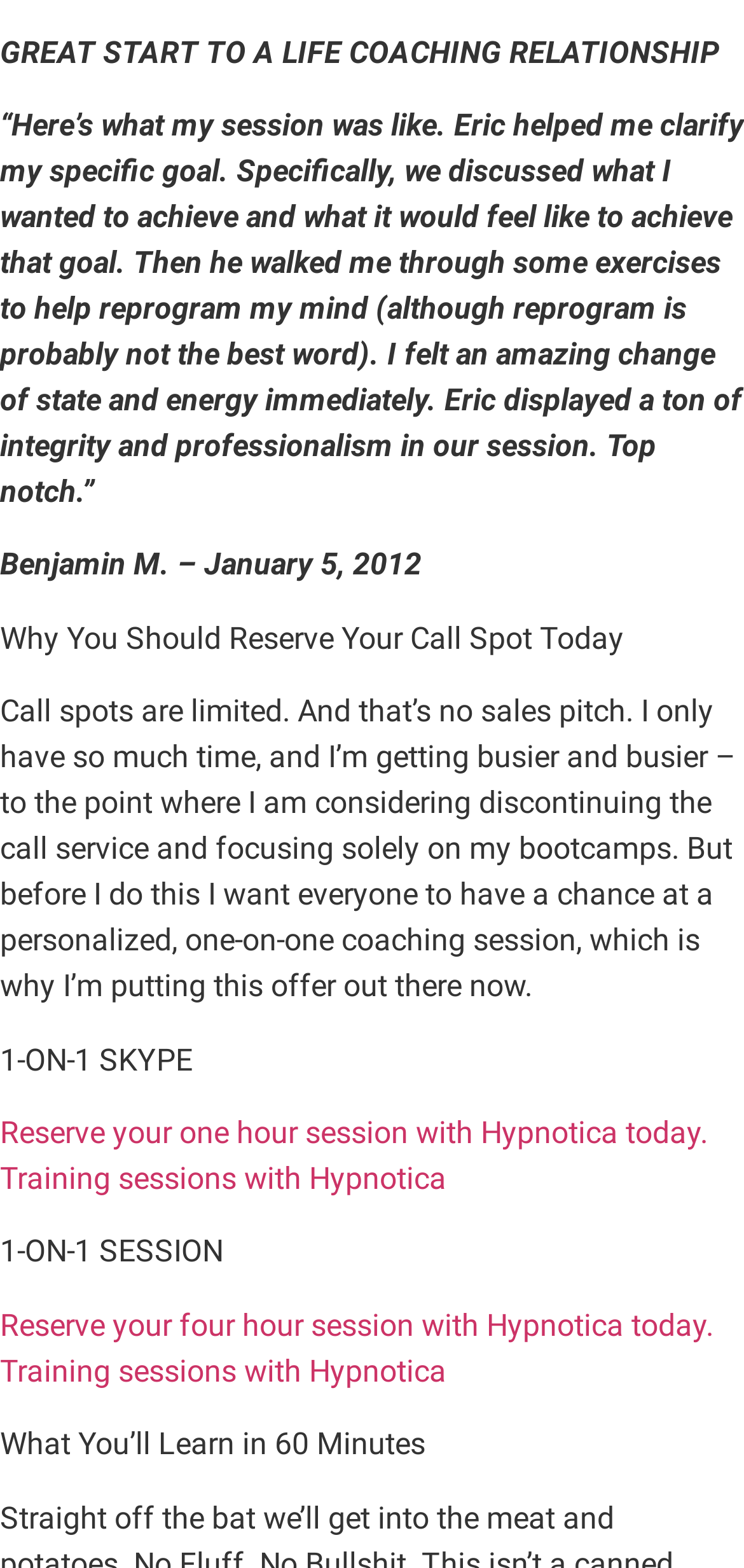What is the limitation of the call service?
Please provide a single word or phrase answer based on the image.

Time